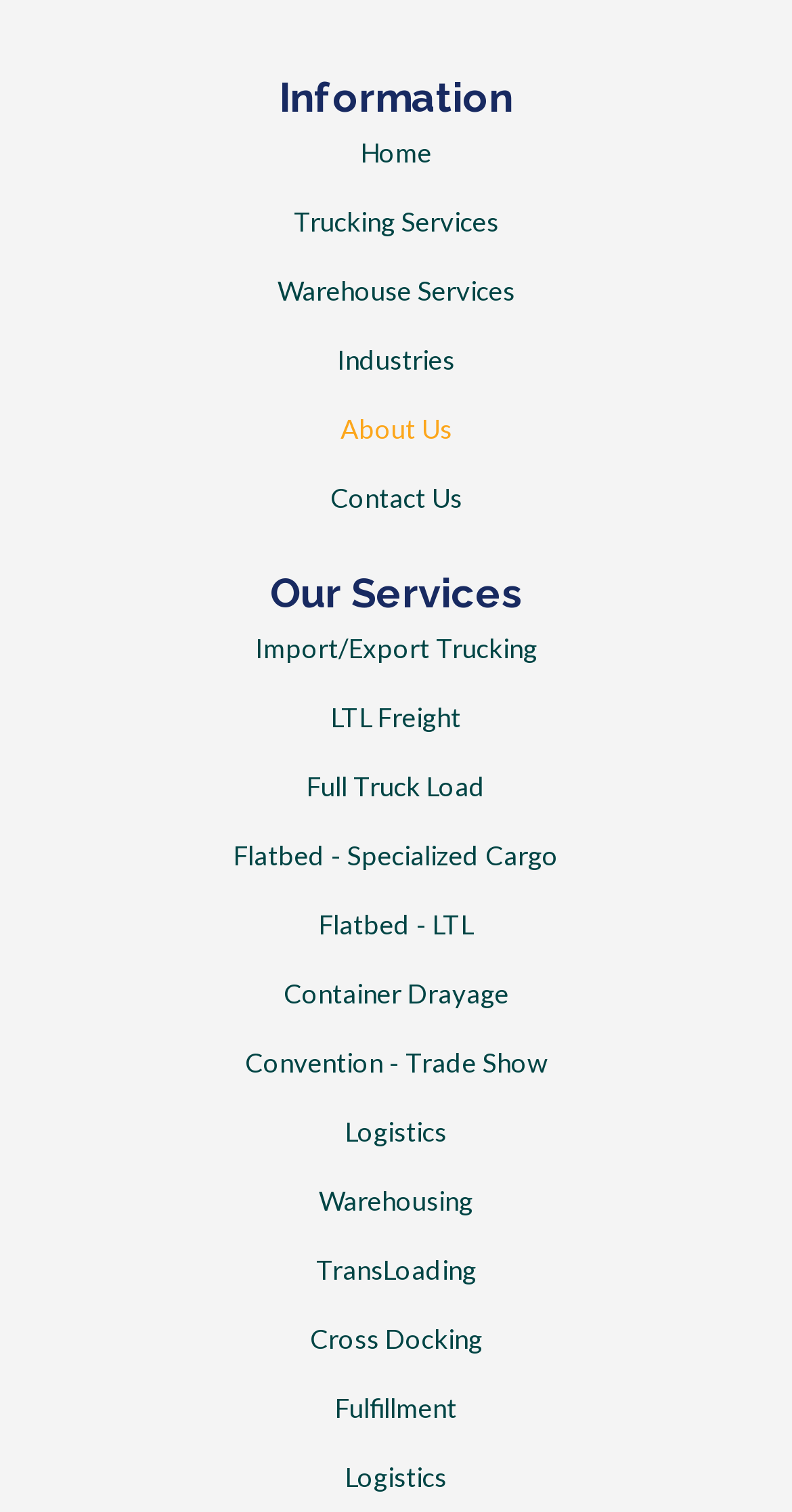Determine the bounding box coordinates in the format (top-left x, top-left y, bottom-right x, bottom-right y). Ensure all values are floating point numbers between 0 and 1. Identify the bounding box of the UI element described by: Convention - Trade Show

[0.038, 0.68, 0.962, 0.725]